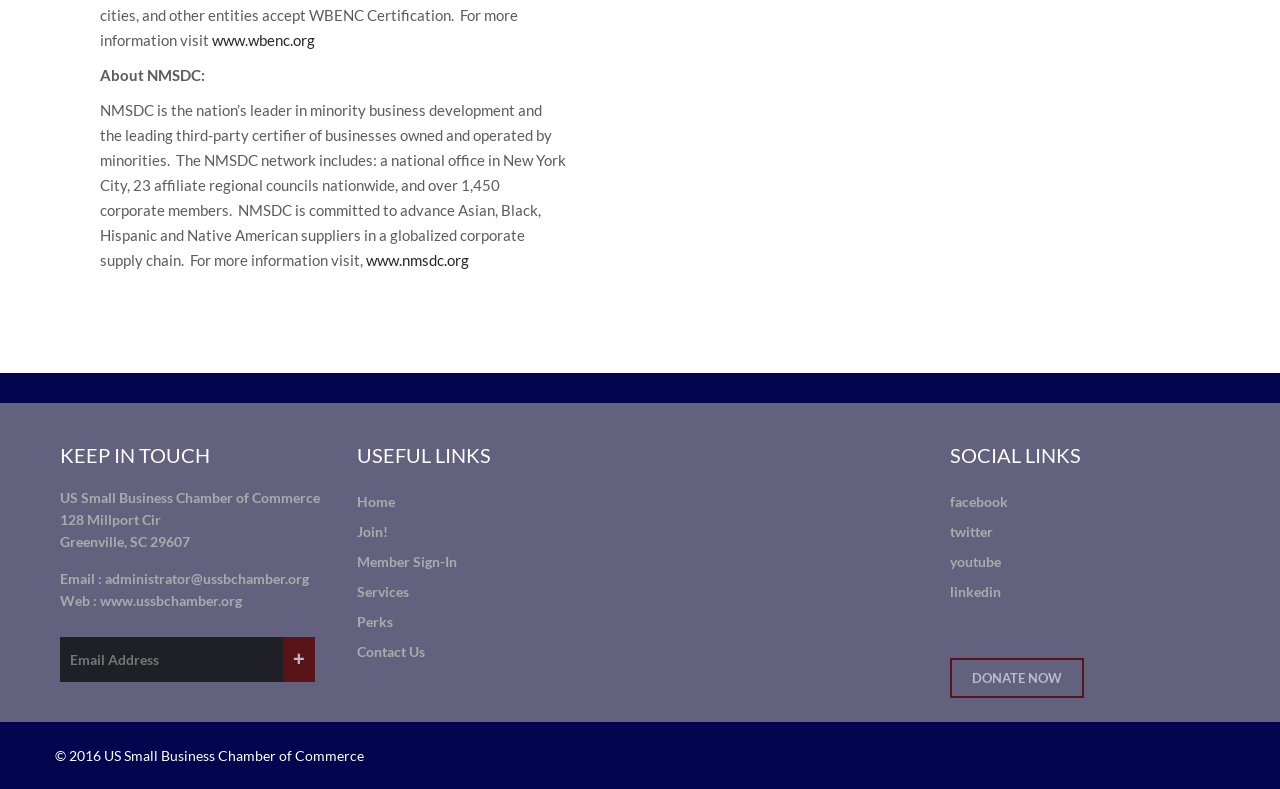Respond to the question below with a single word or phrase:
What is the purpose of NMSDC?

Advance Asian, Black, Hispanic and Native American suppliers